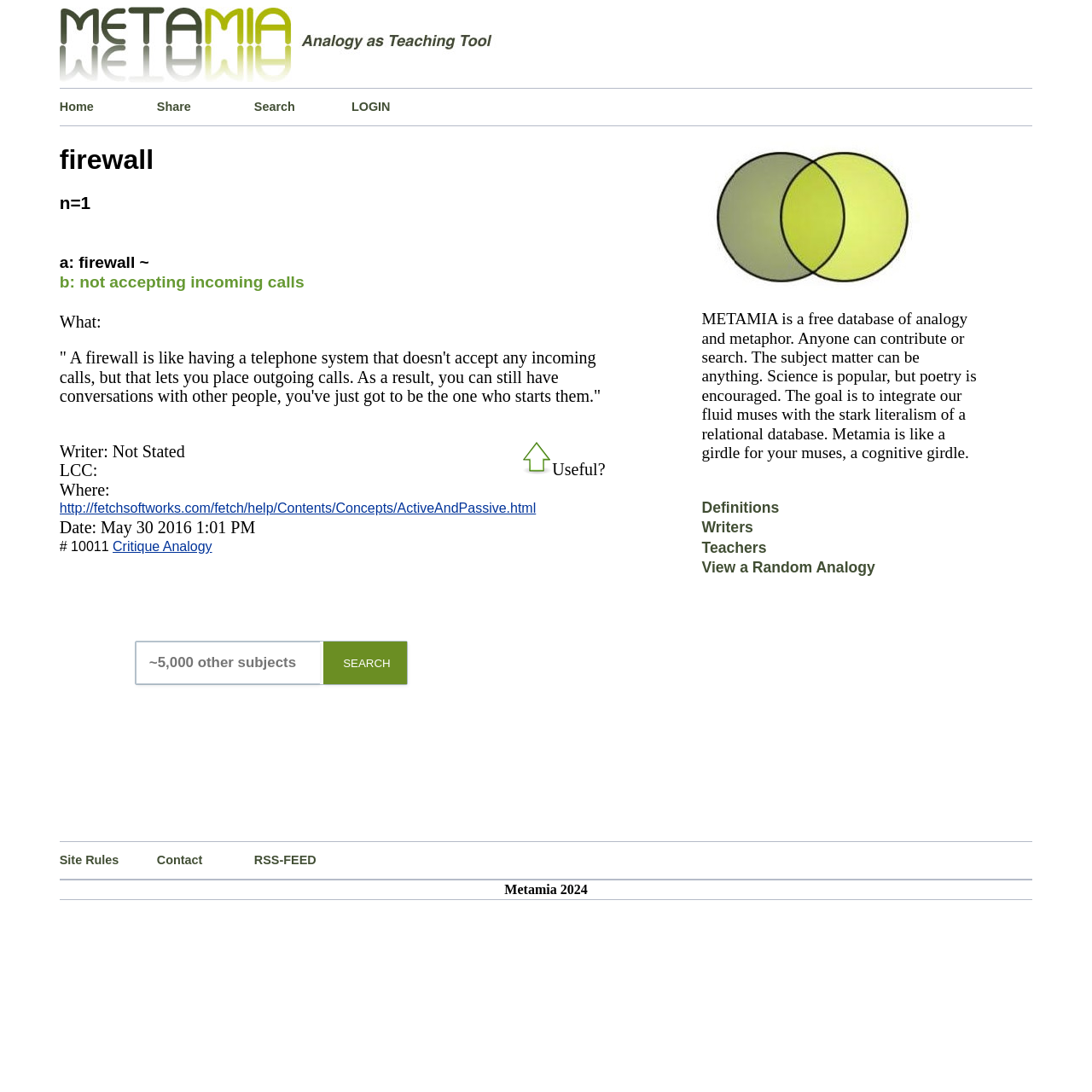Specify the bounding box coordinates of the region I need to click to perform the following instruction: "Share the current page". The coordinates must be four float numbers in the range of 0 to 1, i.e., [left, top, right, bottom].

[0.144, 0.082, 0.233, 0.115]